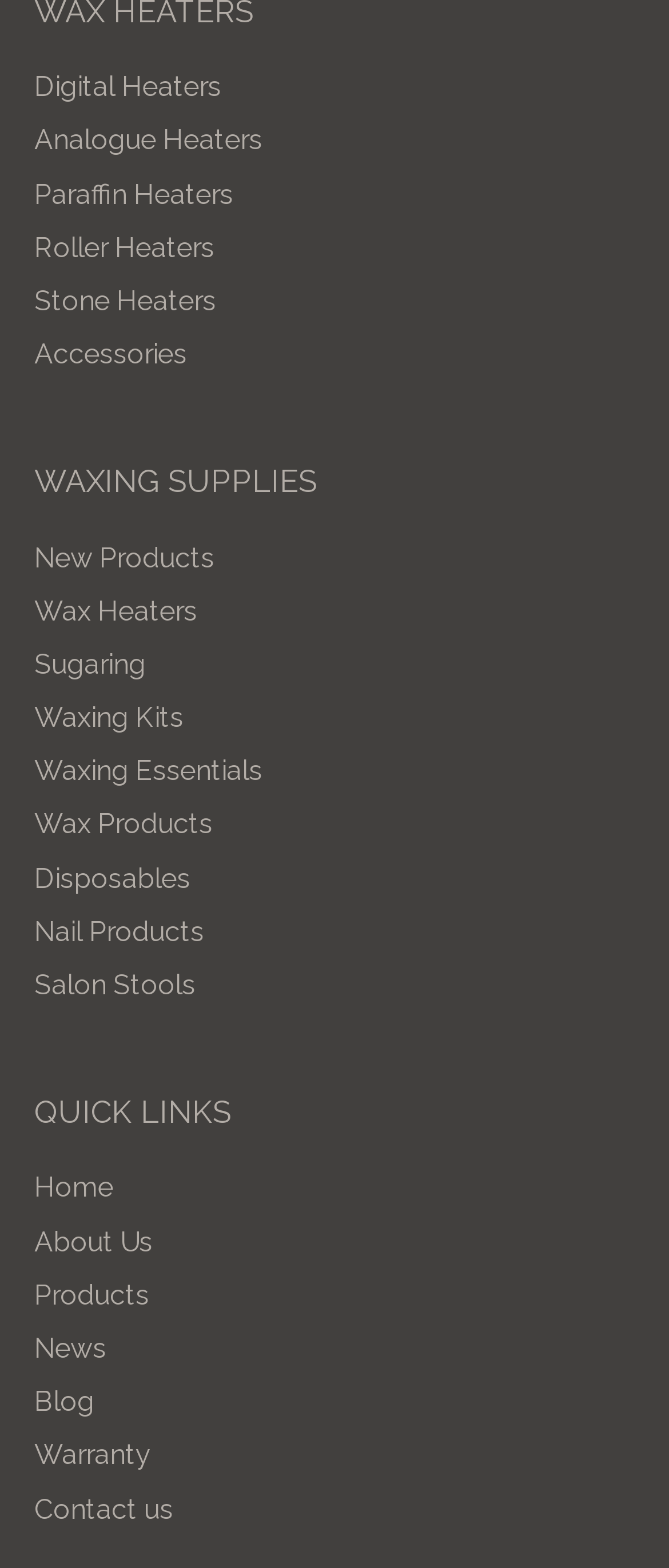Reply to the question with a brief word or phrase: How many types of heaters are listed?

5